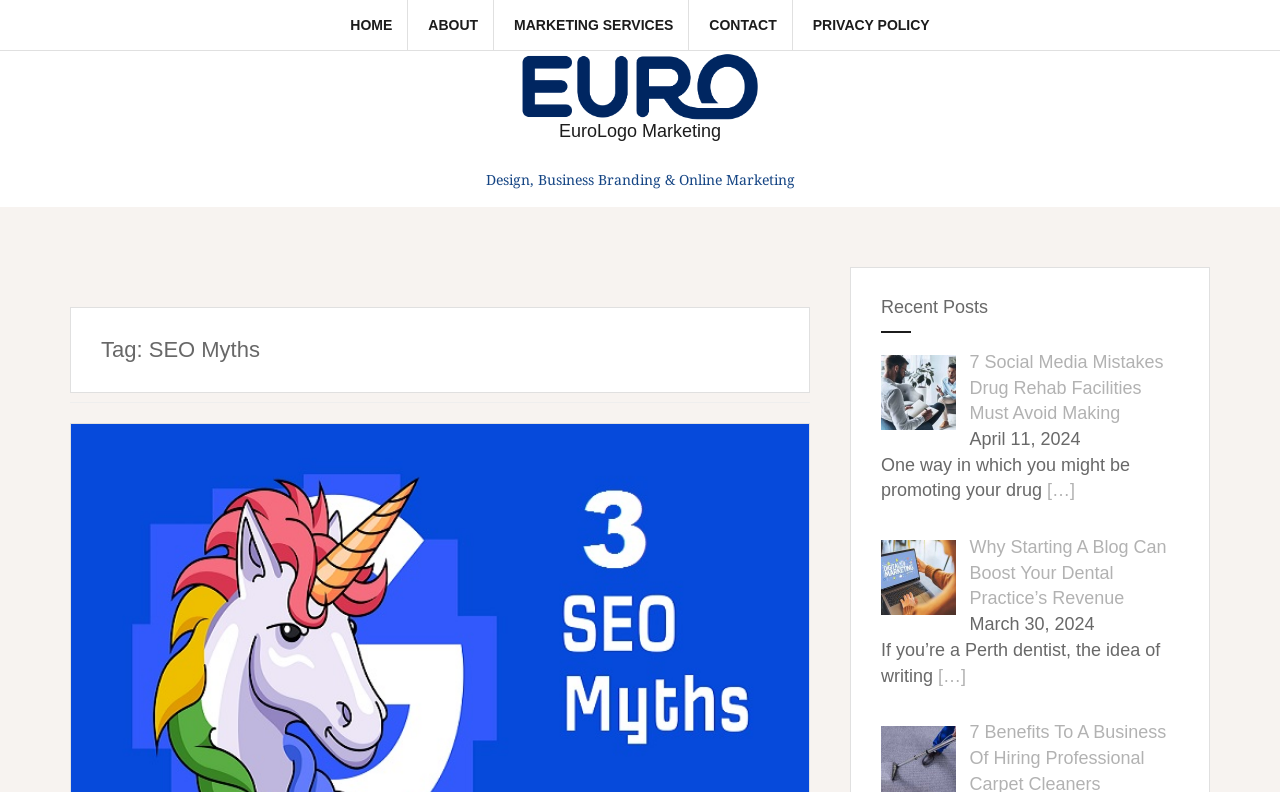What is the name of the marketing company?
Based on the image, answer the question with a single word or brief phrase.

EuroLogo Marketing